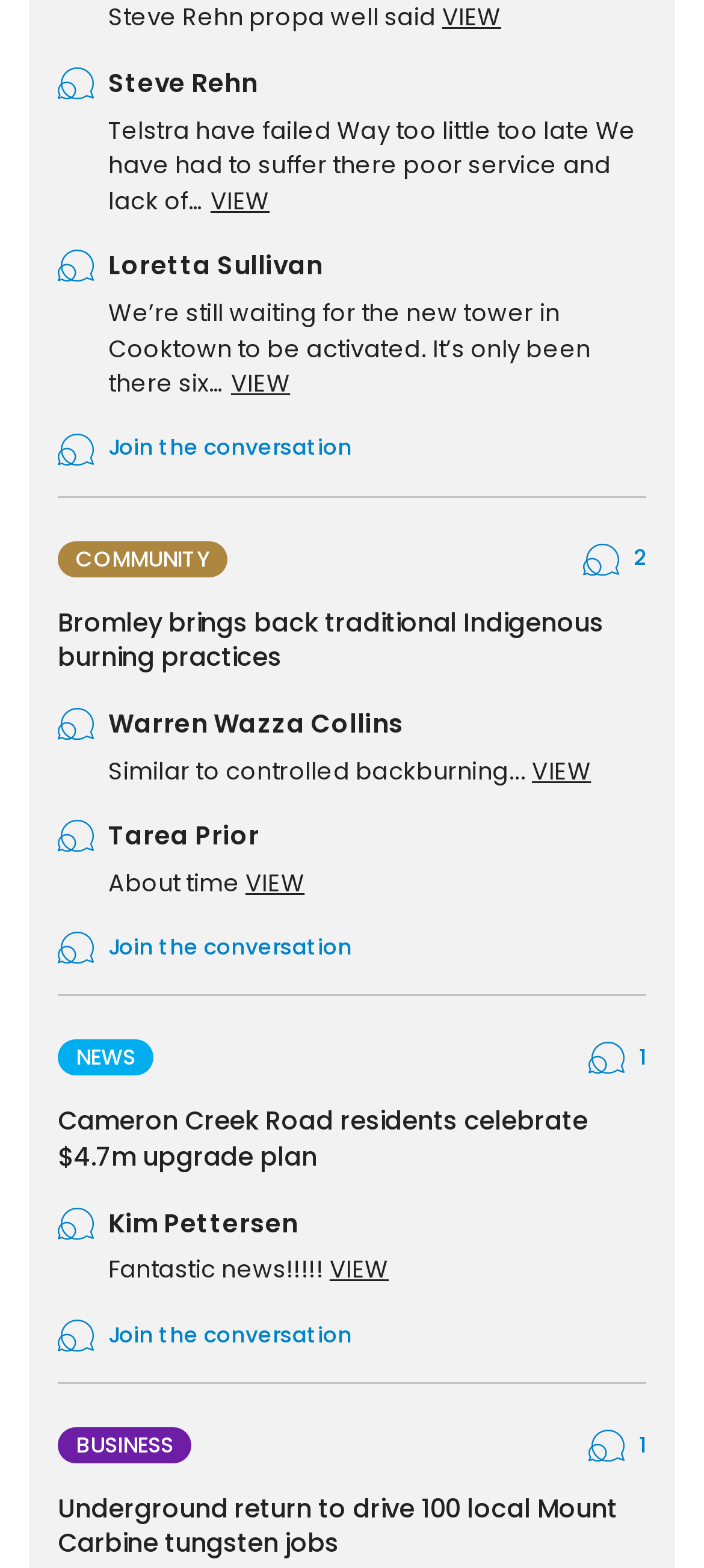Please find the bounding box coordinates (top-left x, top-left y, bottom-right x, bottom-right y) in the screenshot for the UI element described as follows: Tarea Prior

[0.154, 0.521, 0.369, 0.544]